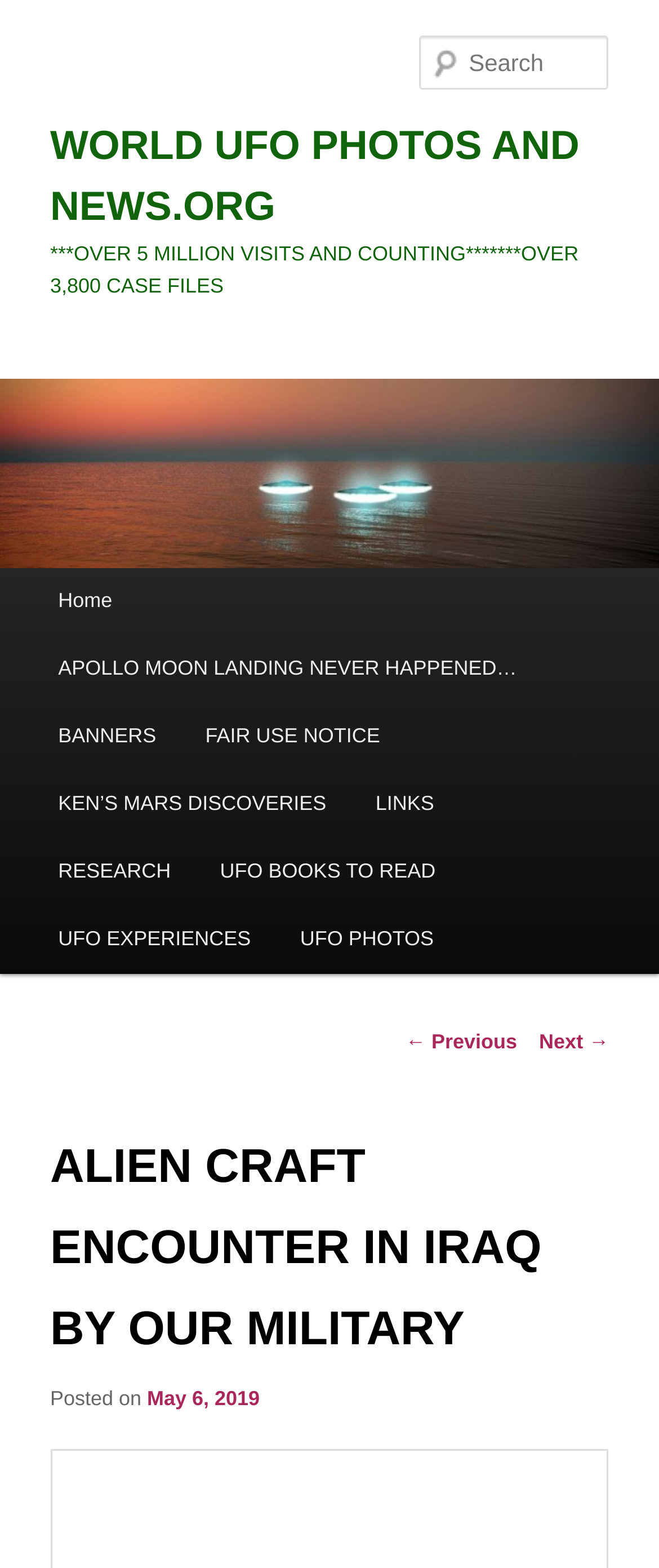Craft a detailed narrative of the webpage's structure and content.

This webpage is about UFO news and photos, with a focus on an alien craft encounter in Iraq by the US military. At the top, there is a heading that reads "WORLD UFO PHOTOS AND NEWS.ORG" with a link to the website. Below this, there is another heading that boasts "OVER 5 MILLION VISITS AND COUNTING" and "OVER 3,800 CASE FILES". 

To the right of these headings, there is a large image that spans the width of the page, with a link to the website. Below this image, there is a search box labeled "Search". 

On the left side of the page, there is a main menu with links to various sections, including "Home", "APOLLO MOON LANDING NEVER HAPPENED…", "BANNERS", "FAIR USE NOTICE", and more. These links are stacked vertically, with "Home" at the top and "UFO PHOTOS" at the bottom. 

In the main content area, there is a heading that reads "ALIEN CRAFT ENCOUNTER IN IRAQ BY OUR MILITARY" followed by a post date of "May 6, 2019". The article or content related to this encounter is not explicitly described in the accessibility tree, but it likely follows this heading. 

At the bottom of the page, there are links for post navigation, including "← Previous" and "Next →".